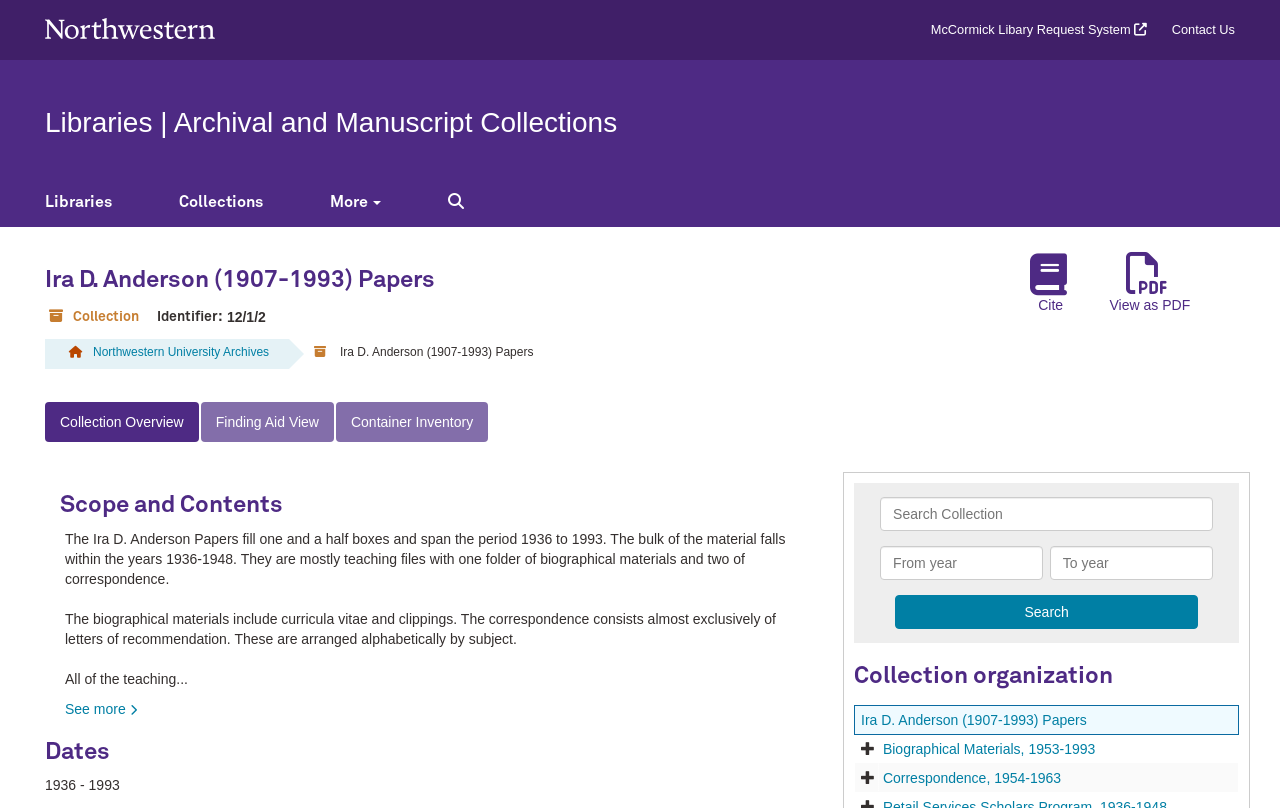Reply to the question below using a single word or brief phrase:
What is the name of the collection?

Ira D. Anderson Papers